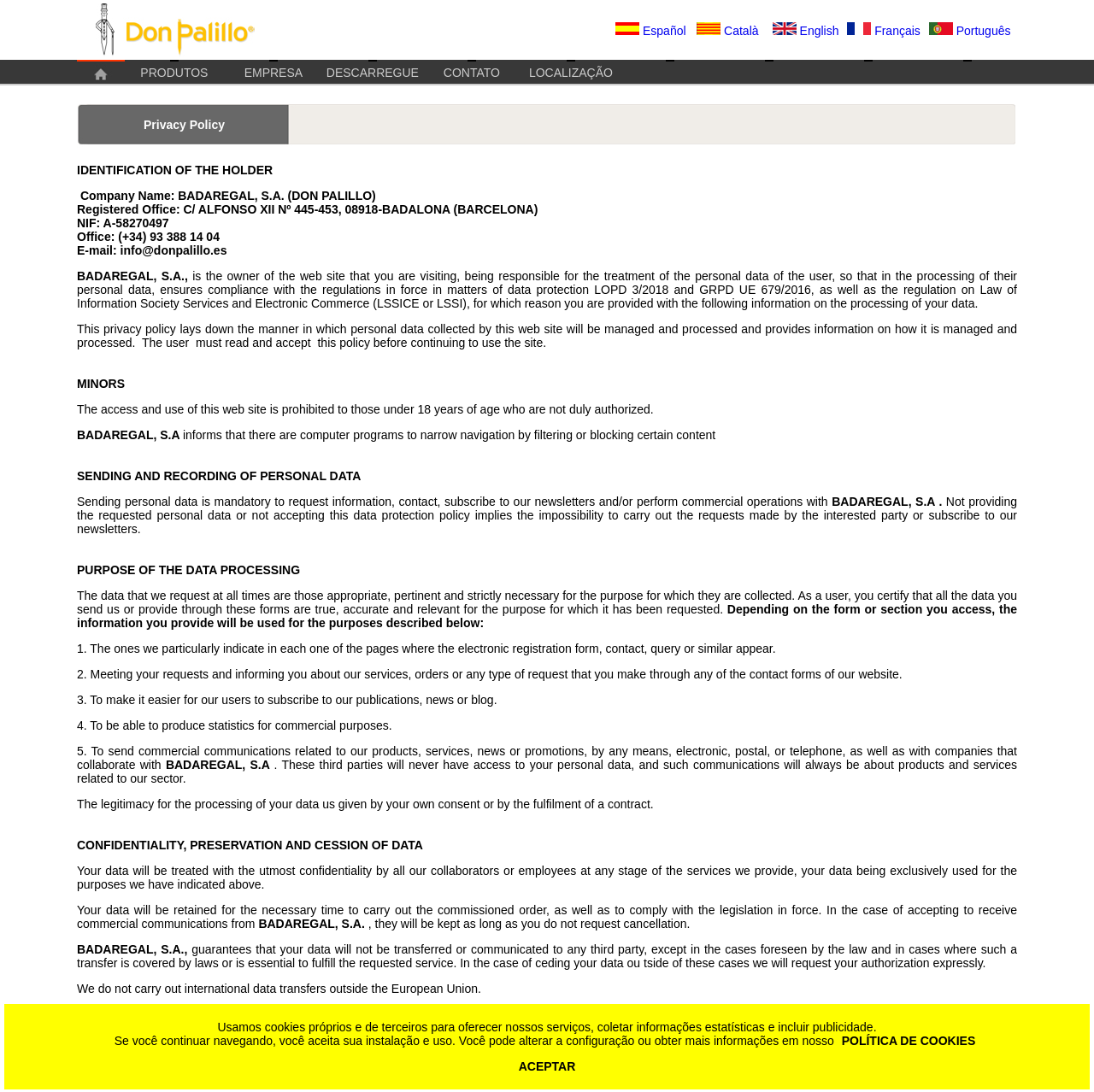Please specify the coordinates of the bounding box for the element that should be clicked to carry out this instruction: "Leave a comment". The coordinates must be four float numbers between 0 and 1, formatted as [left, top, right, bottom].

None